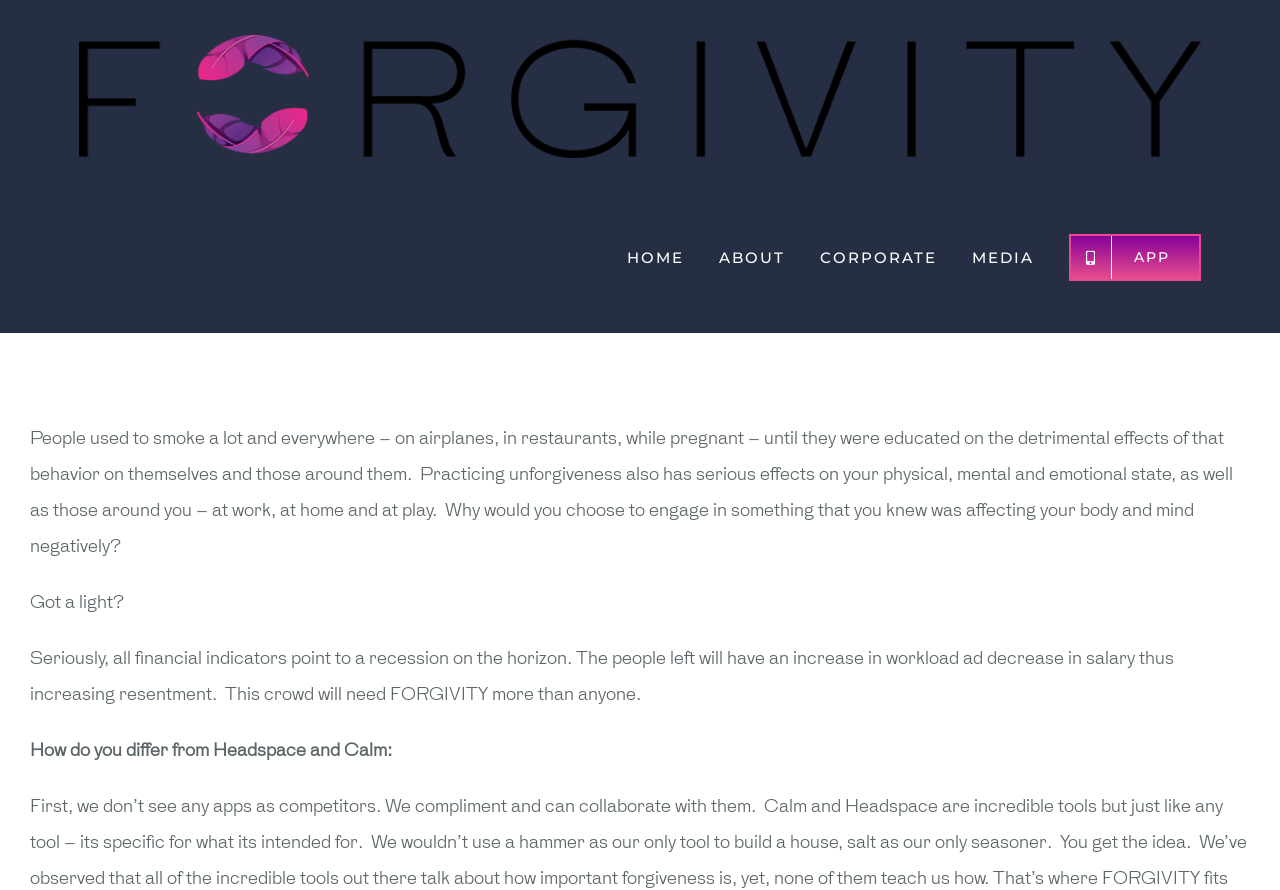Find the bounding box coordinates for the HTML element described as: "alt="FORGIVITY Logo"". The coordinates should consist of four float values between 0 and 1, i.e., [left, top, right, bottom].

[0.062, 0.039, 0.938, 0.177]